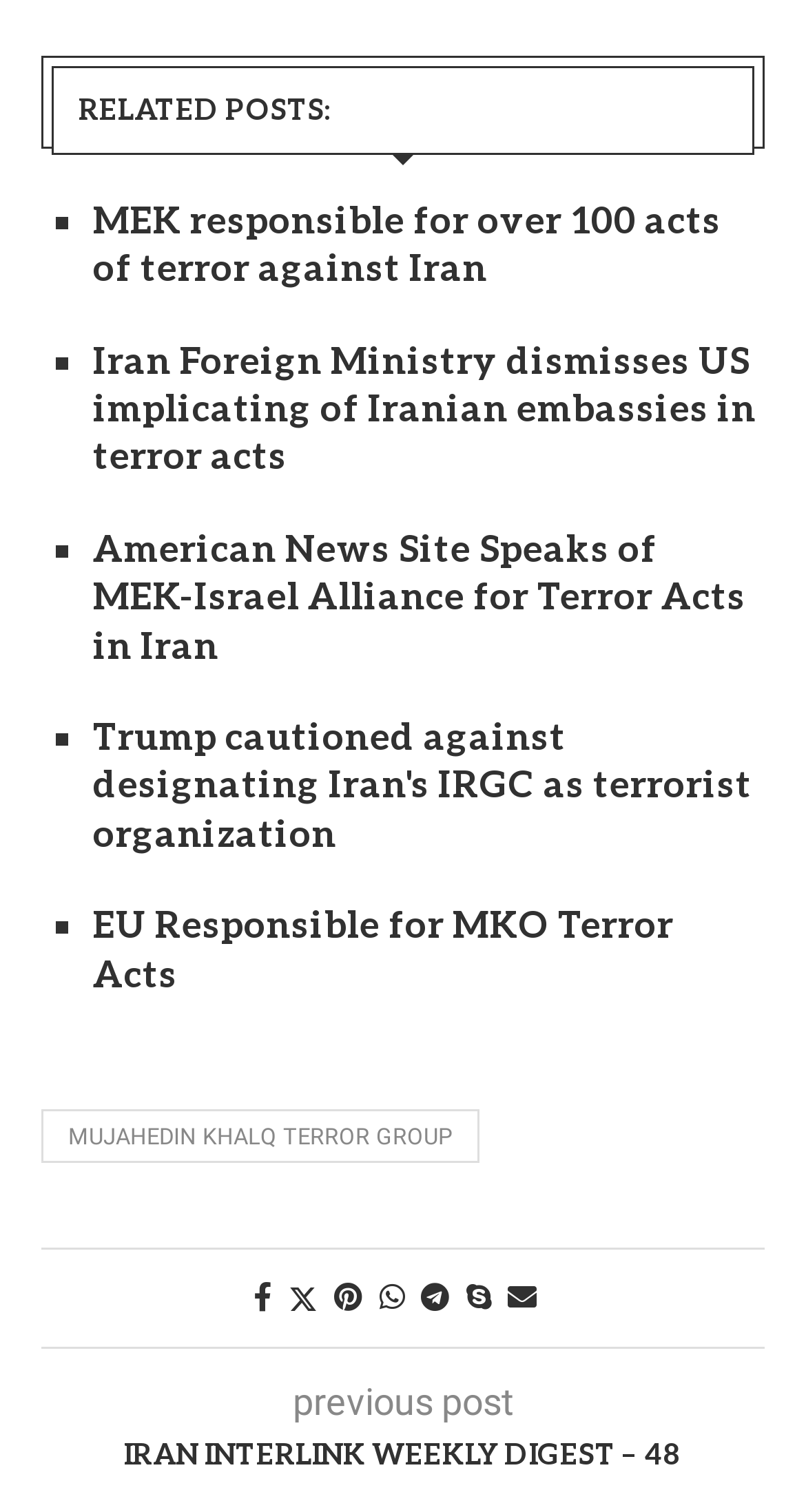Please specify the bounding box coordinates of the clickable region to carry out the following instruction: "Click on 'MUJAHEDIN KHALQ TERROR GROUP'". The coordinates should be four float numbers between 0 and 1, in the format [left, top, right, bottom].

[0.051, 0.734, 0.595, 0.769]